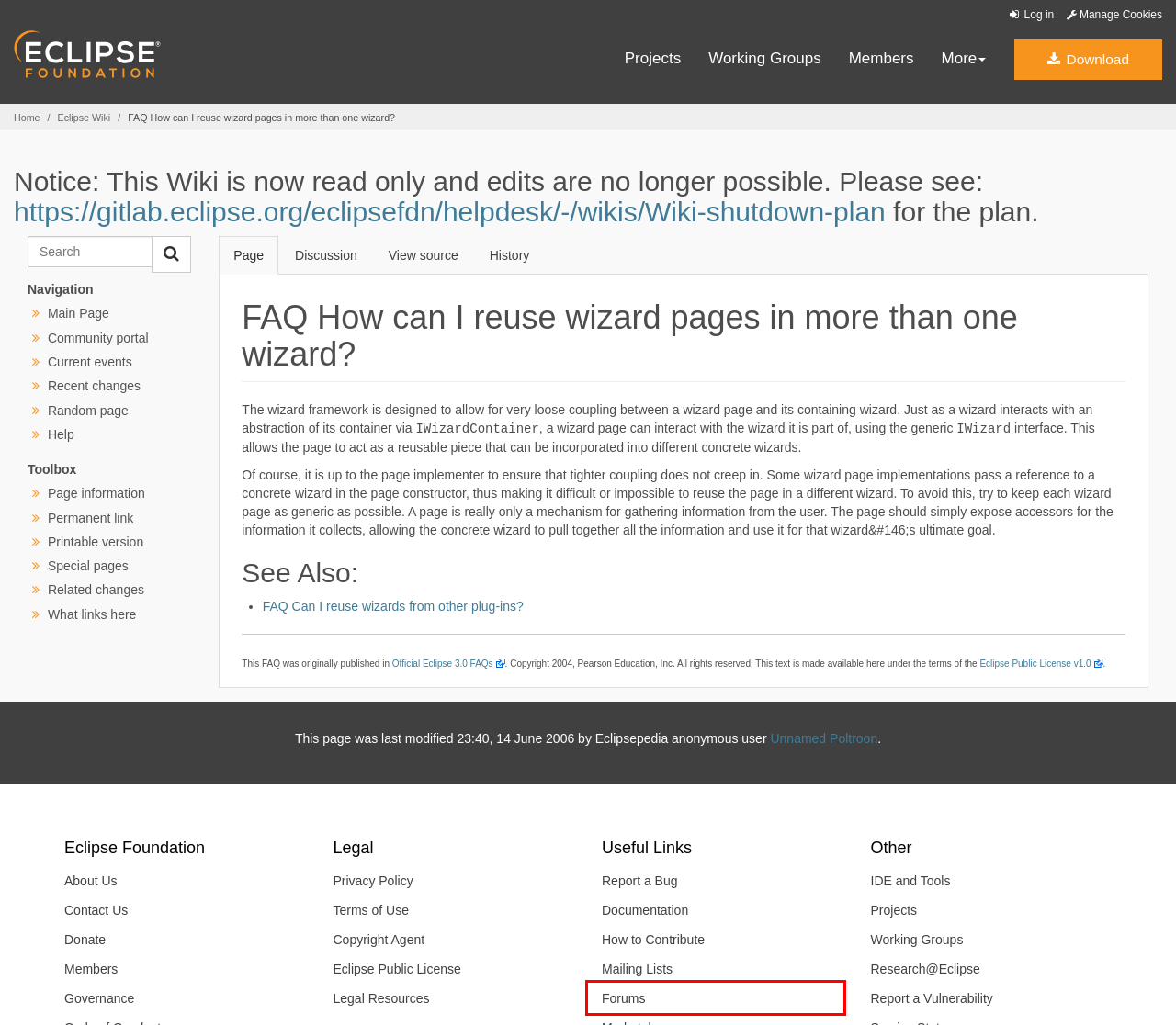Analyze the given webpage screenshot and identify the UI element within the red bounding box. Select the webpage description that best matches what you expect the new webpage to look like after clicking the element. Here are the candidates:
A. Wiki shutdown plan · Wiki · Eclipse Foundation / Help Desk · GitLab
B. Sponsor the Eclipse IDE | The Eclipse Foundation
C. Eclipse Foundation Legal Resources | The Eclipse Foundation
D. Eclipse Community Forums: Welcome to the forum
E. Contact Us | The Eclipse Foundation
F. Eclipse Downloads | The Eclipse Foundation
G. The Official Eclipse FAQs - Eclipsepedia
H. Eclipse Public License 2.0 | The Eclipse Foundation

D